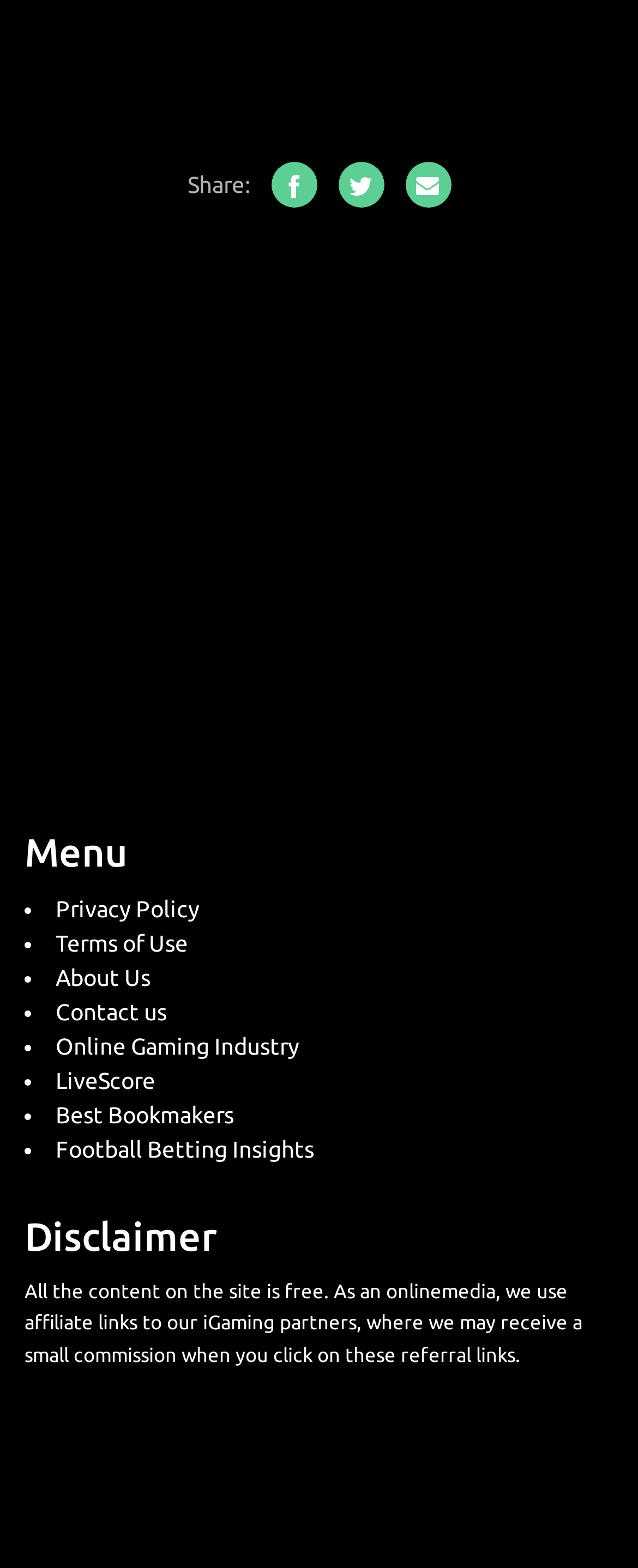Specify the bounding box coordinates of the area to click in order to follow the given instruction: "Go to the 'About Us' page."

[0.087, 0.615, 0.236, 0.632]